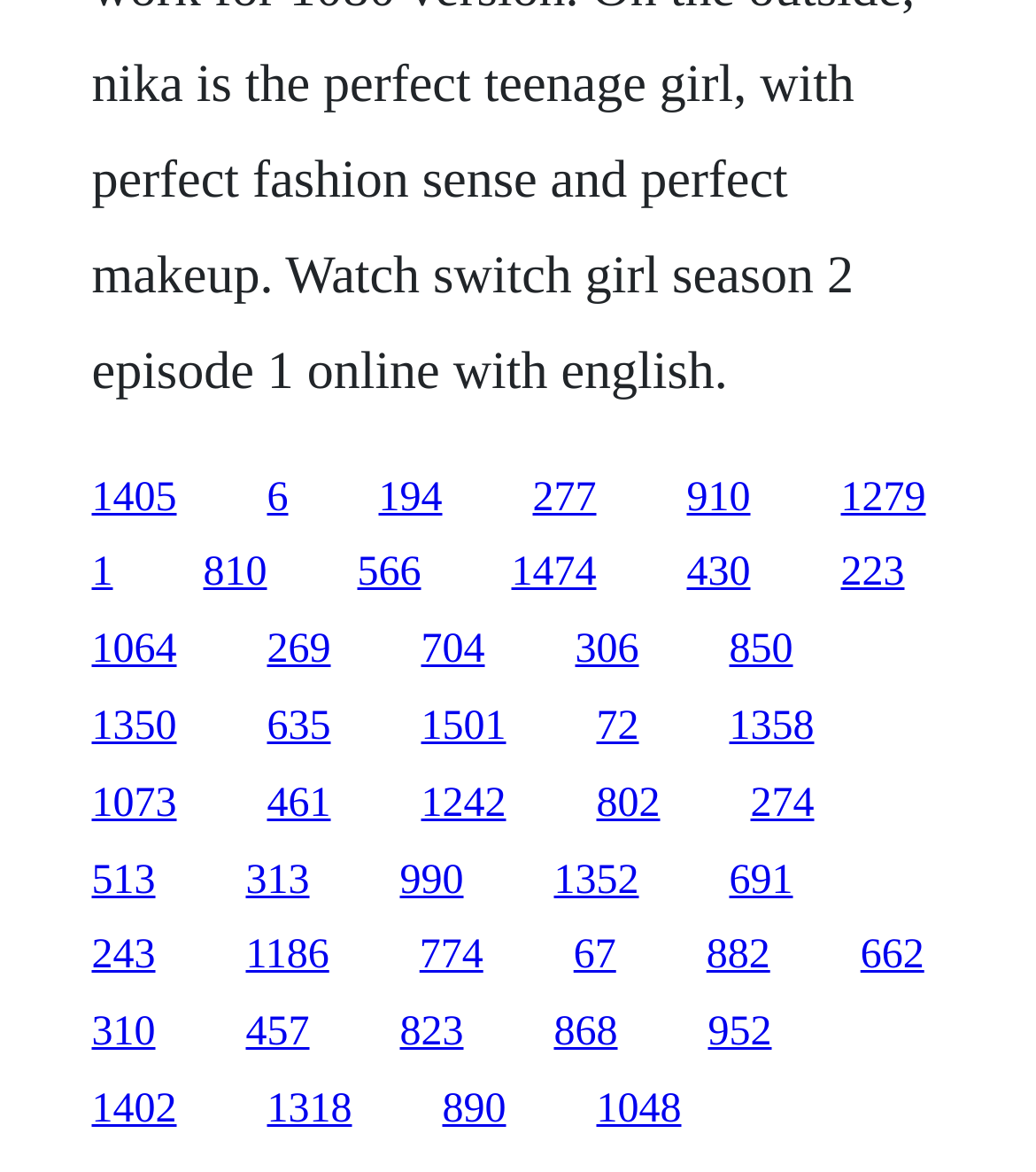Answer in one word or a short phrase: 
How many links are in the second row?

6